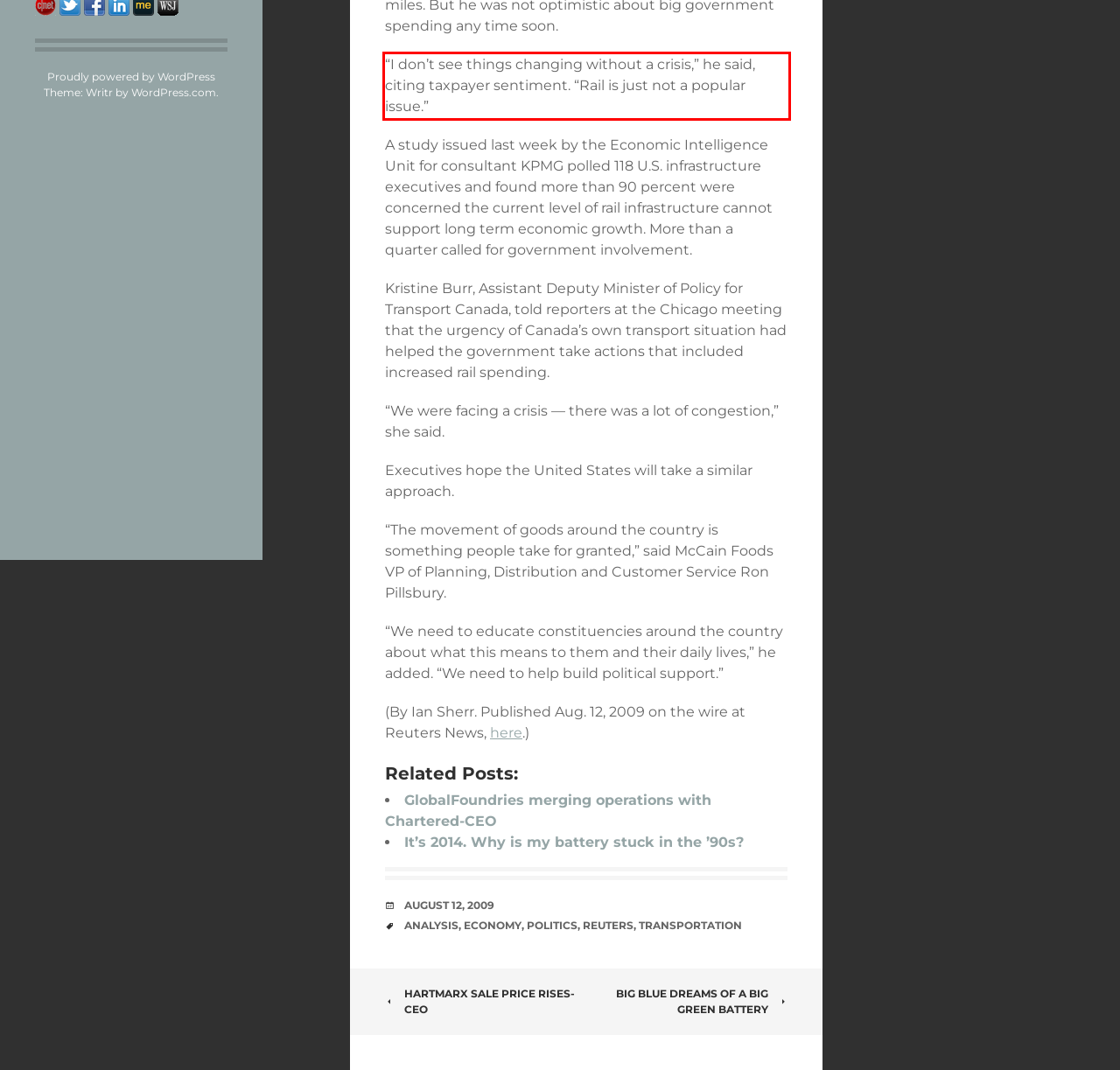Analyze the screenshot of a webpage where a red rectangle is bounding a UI element. Extract and generate the text content within this red bounding box.

“I don’t see things changing without a crisis,” he said, citing taxpayer sentiment. “Rail is just not a popular issue.”